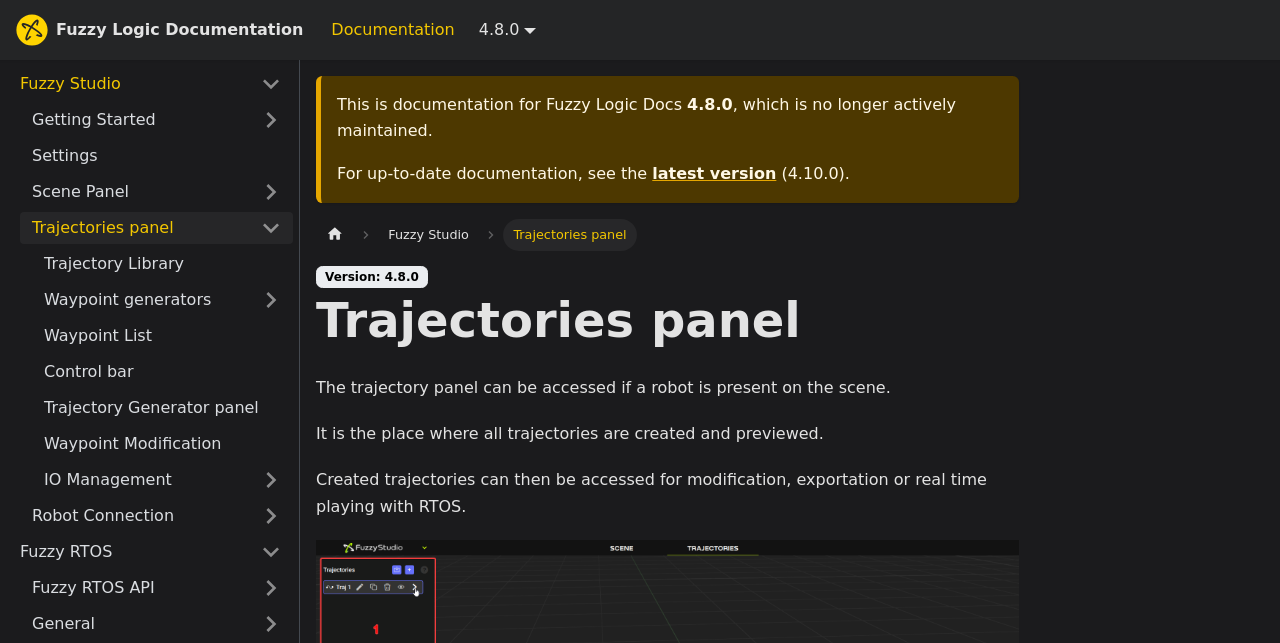Please mark the clickable region by giving the bounding box coordinates needed to complete this instruction: "Browse nominations and results".

None